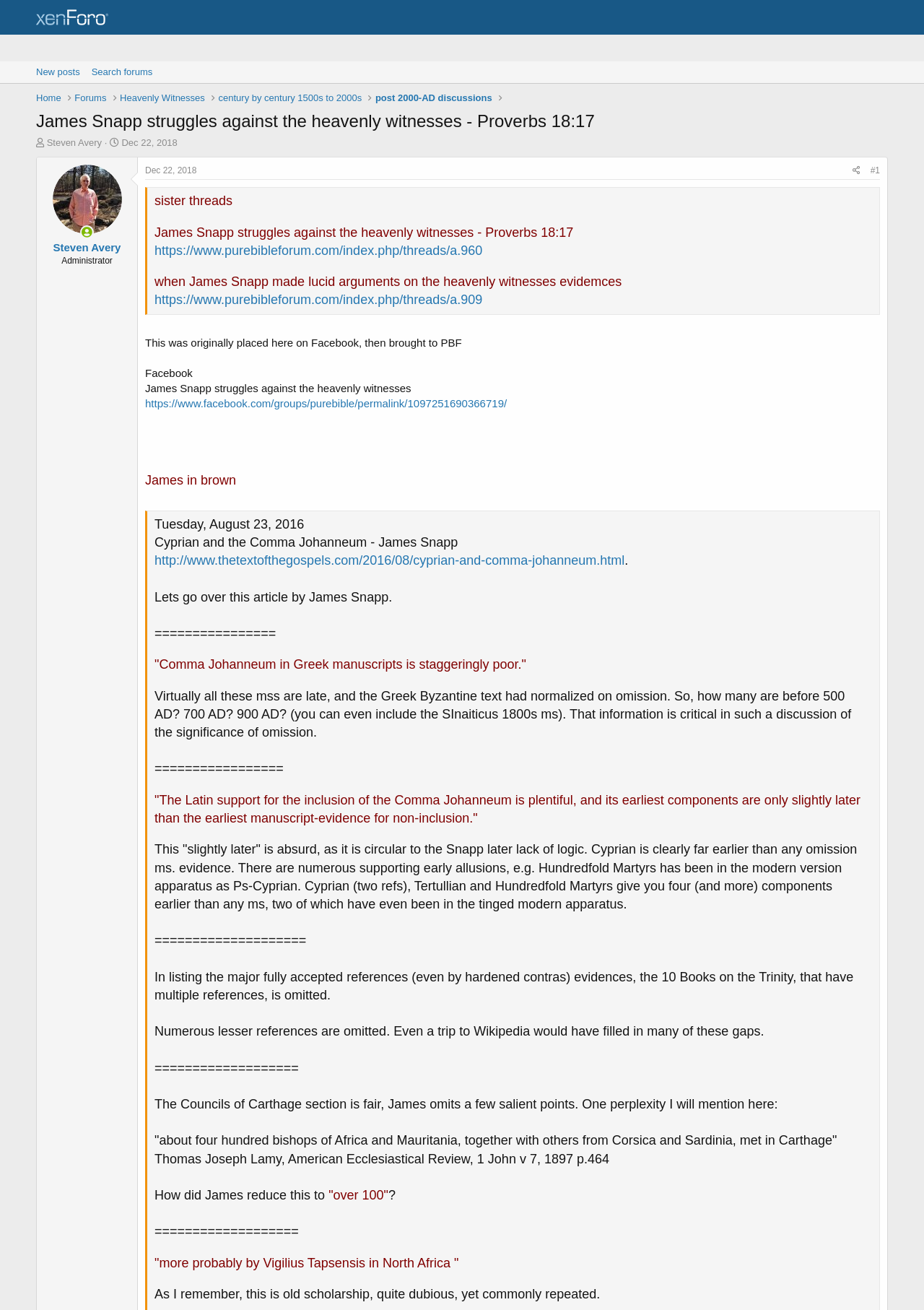Locate the bounding box coordinates of the item that should be clicked to fulfill the instruction: "Click on the 'Home' link".

[0.039, 0.0, 0.094, 0.02]